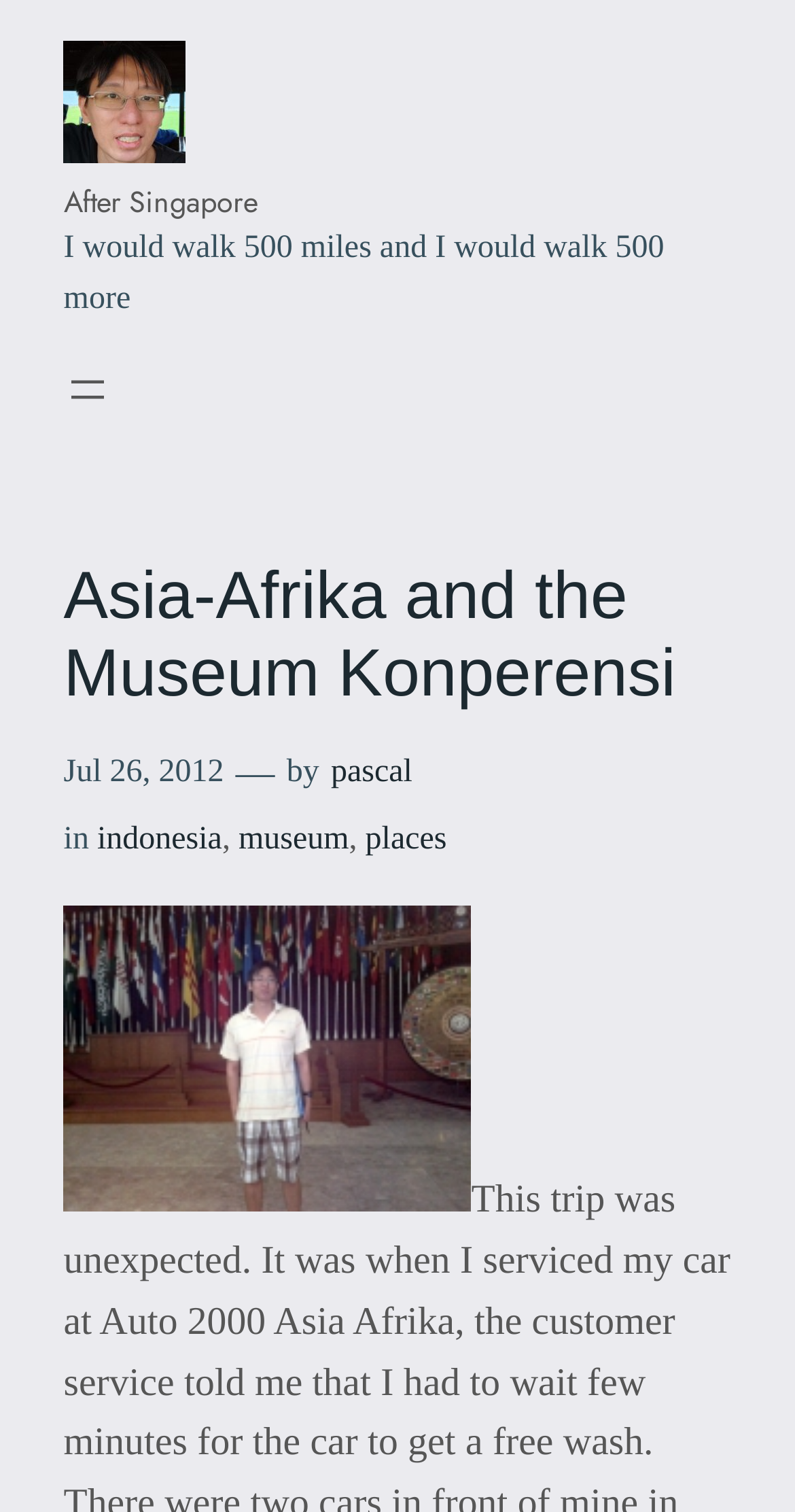Show me the bounding box coordinates of the clickable region to achieve the task as per the instruction: "Open the menu".

[0.08, 0.241, 0.142, 0.274]